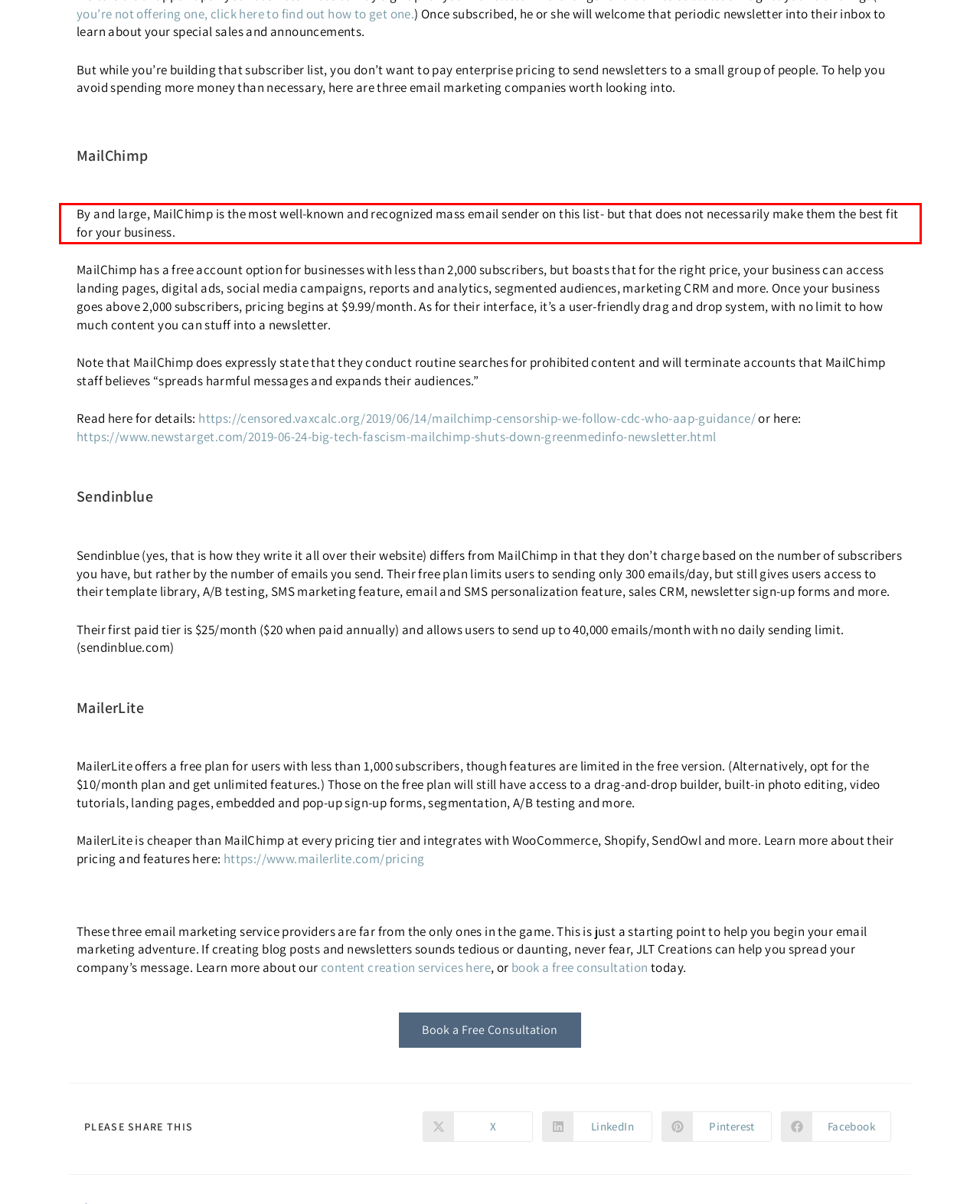Extract and provide the text found inside the red rectangle in the screenshot of the webpage.

By and large, MailChimp is the most well-known and recognized mass email sender on this list- but that does not necessarily make them the best fit for your business.